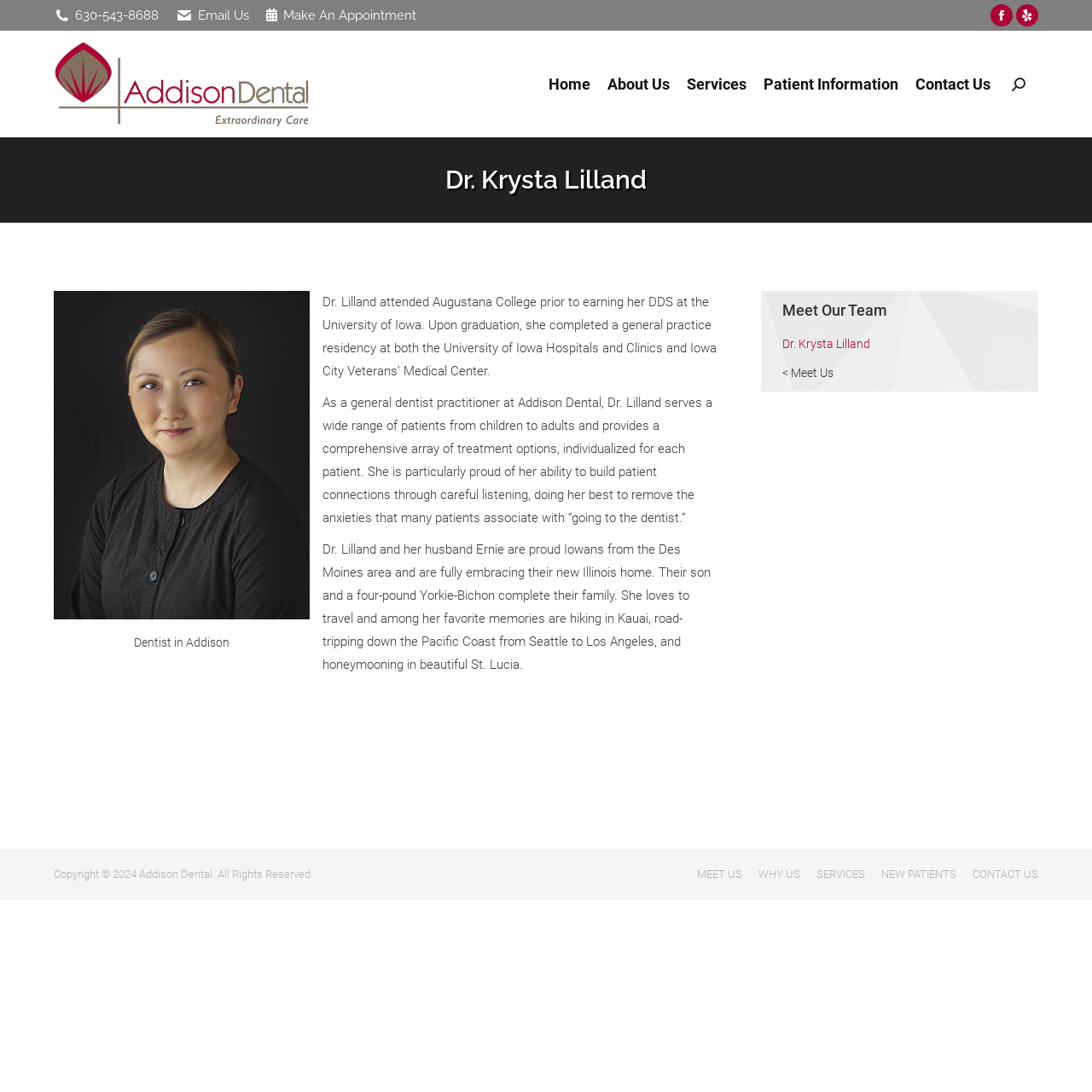Find the headline of the webpage and generate its text content.

Dr. Krysta Lilland